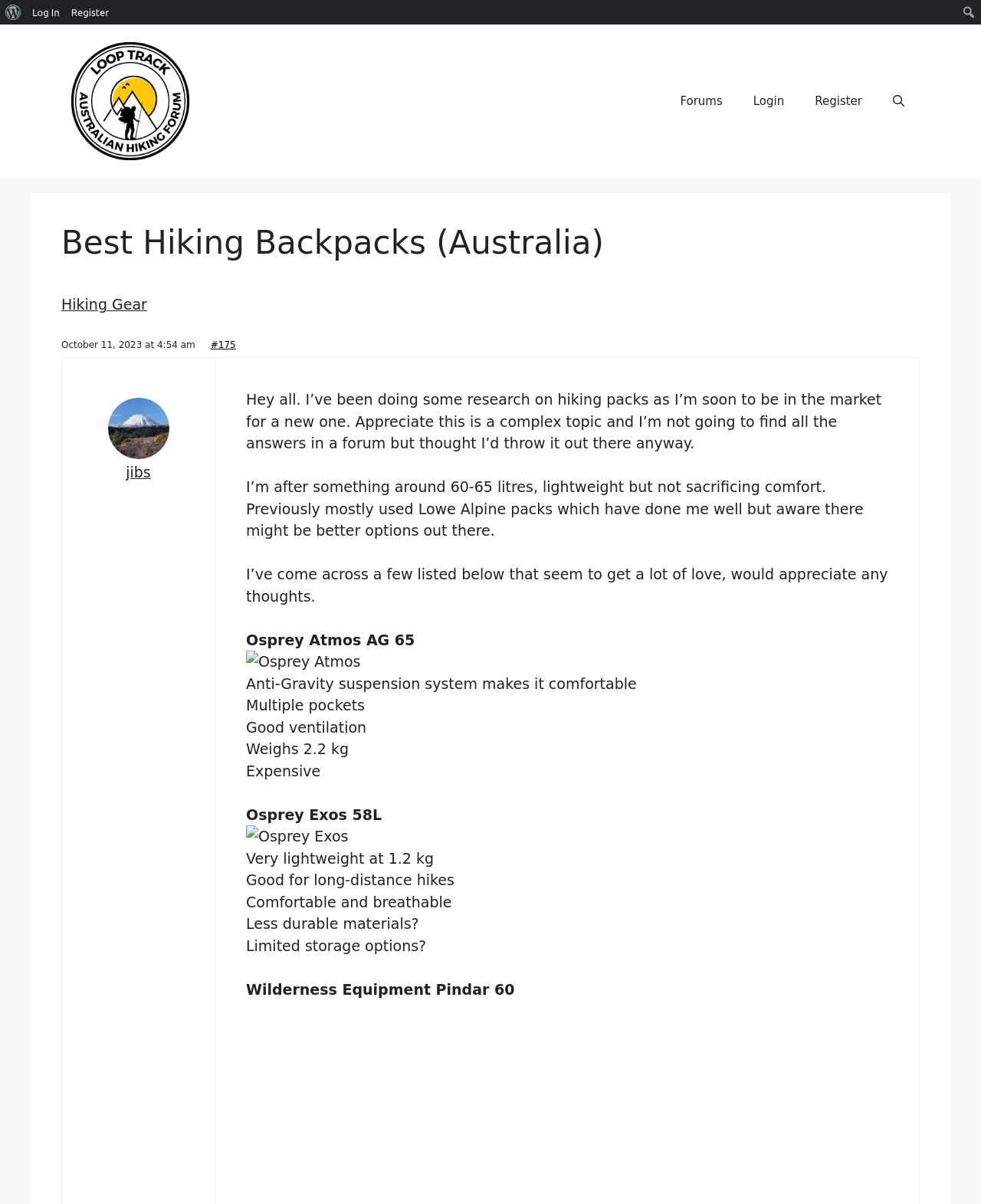Locate the bounding box coordinates of the clickable region necessary to complete the following instruction: "Go to the forums". Provide the coordinates in the format of four float numbers between 0 and 1, i.e., [left, top, right, bottom].

[0.678, 0.065, 0.752, 0.103]